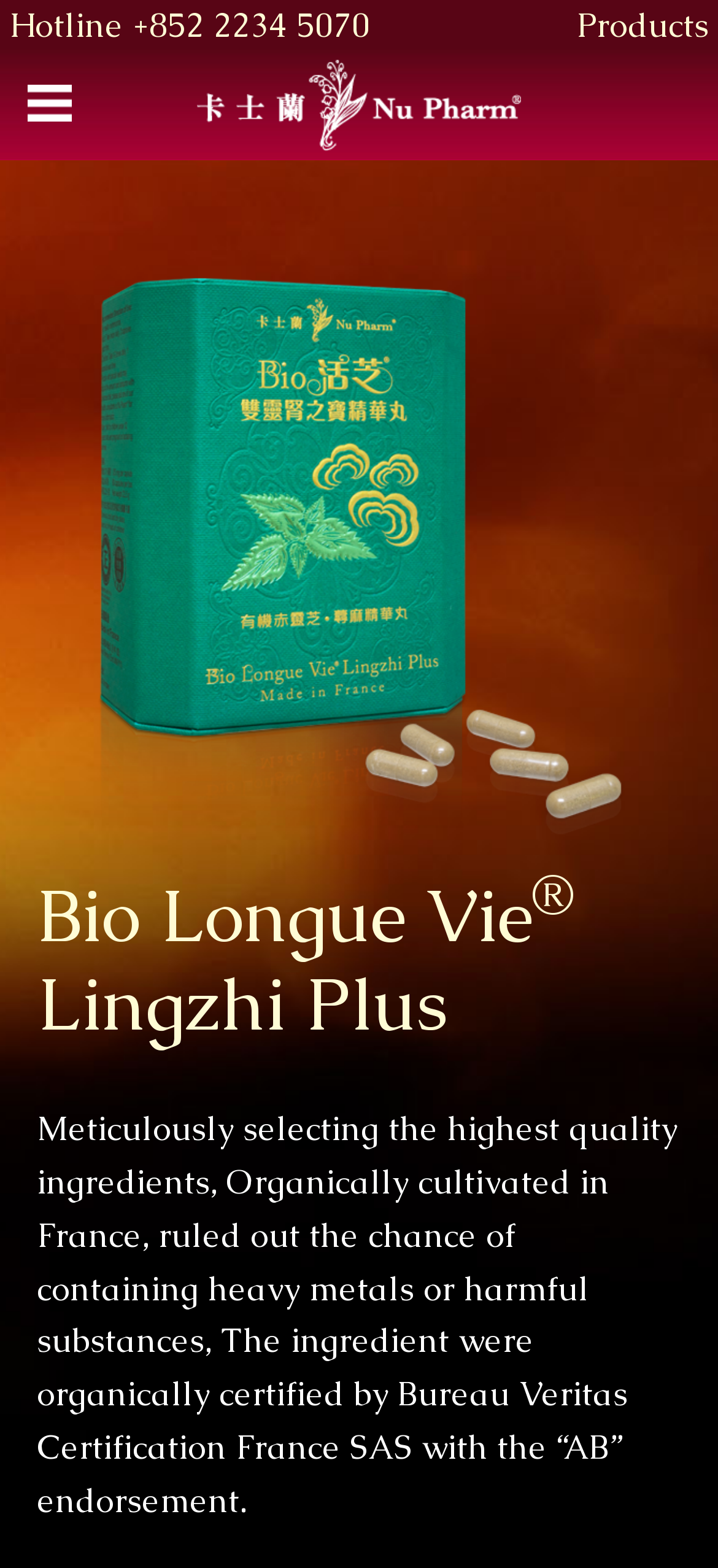Elaborate on the information and visuals displayed on the webpage.

The webpage is about Nu Pharm's health products, emphasizing quality and safety guaranteed by France's Good Manufacturing Practice (GMP) pharmaceutical production. 

At the top left, there is a hotline number, +852 2234 5070, displayed prominently. On the top right, there are three links, with the "Products" link being the most prominent one. 

Below these links, there is a section dedicated to a specific product, Bio Longue Vie Lingzhi Plus. The product name is displayed as a heading, with a superscript symbol next to it. 

Under the product name, there is a detailed description of the product, explaining how the highest quality ingredients are meticulously selected, organically cultivated in France, and certified by Bureau Veritas Certification France SAS with the "AB" endorsement, ensuring the absence of heavy metals or harmful substances.